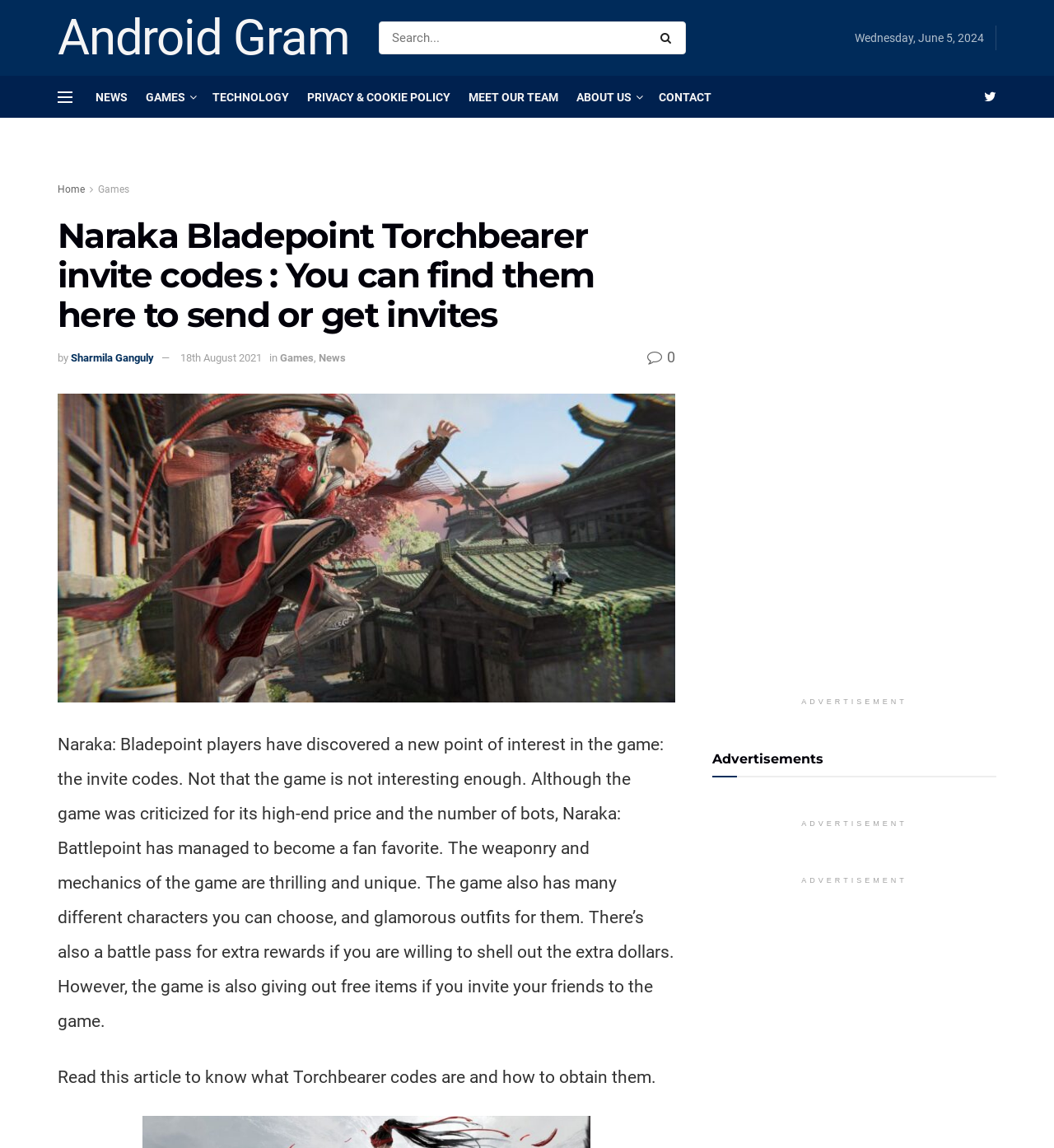Detail the webpage's structure and highlights in your description.

This webpage is about Naraka: Bladepoint, a game, and specifically focuses on Torchbearer codes. At the top left, there is a link to "Android Gram" and a search bar with a search button next to it. Below the search bar, there is a date displayed, "Wednesday, June 5, 2024". 

On the top navigation menu, there are several links, including "NEWS", "GAMES", "TECHNOLOGY", "PRIVACY & COOKIE POLICY", "MEET OUR TEAM", "ABOUT US", and "CONTACT". 

The main content of the webpage starts with a heading that reads "Naraka Bladepoint Torchbearer invite codes : You can find them here to send or get invites". Below the heading, there is information about the author and the date of publication. 

The article discusses Naraka: Bladepoint, its gameplay, and its features, such as unique weaponry and mechanics, various characters, and a battle pass. It also mentions that the game is giving out free items if players invite their friends to the game. 

The main content of the article is divided into two sections. The first section provides an introduction to the game and its features, while the second section, which starts with the heading "Read this article to know what Torchbearer codes are and how to obtain them", focuses on Torchbearer codes and how to get them. 

On the right side of the webpage, there are two advertisements, each labeled as "ADVERTISEMENT".